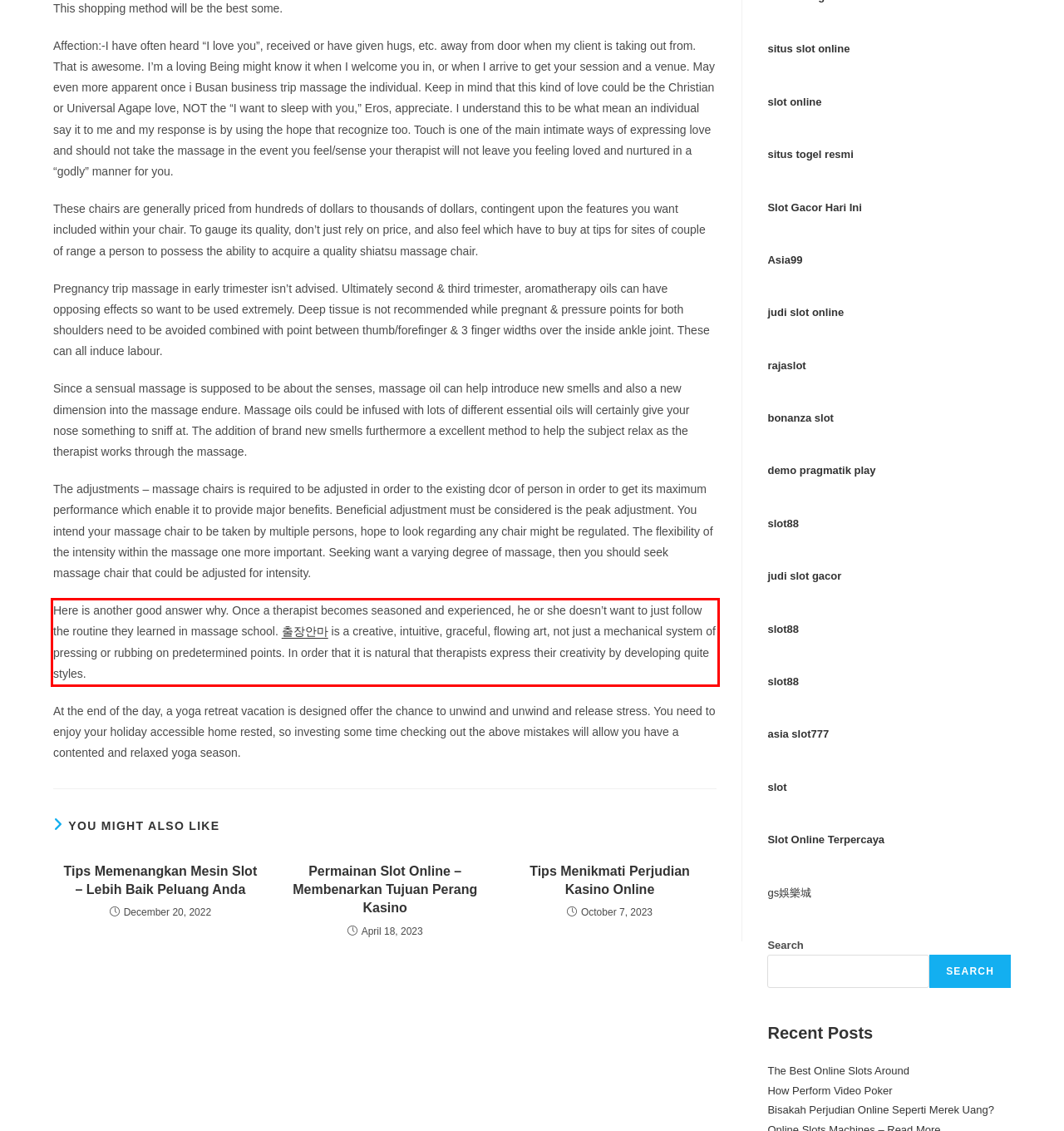Identify the text within the red bounding box on the webpage screenshot and generate the extracted text content.

Here is another good answer why. Once a therapist becomes seasoned and experienced, he or she doesn’t want to just follow the routine they learned in massage school. 출장안마 is a creative, intuitive, graceful, flowing art, not just a mechanical system of pressing or rubbing on predetermined points. In order that it is natural that therapists express their creativity by developing quite styles.